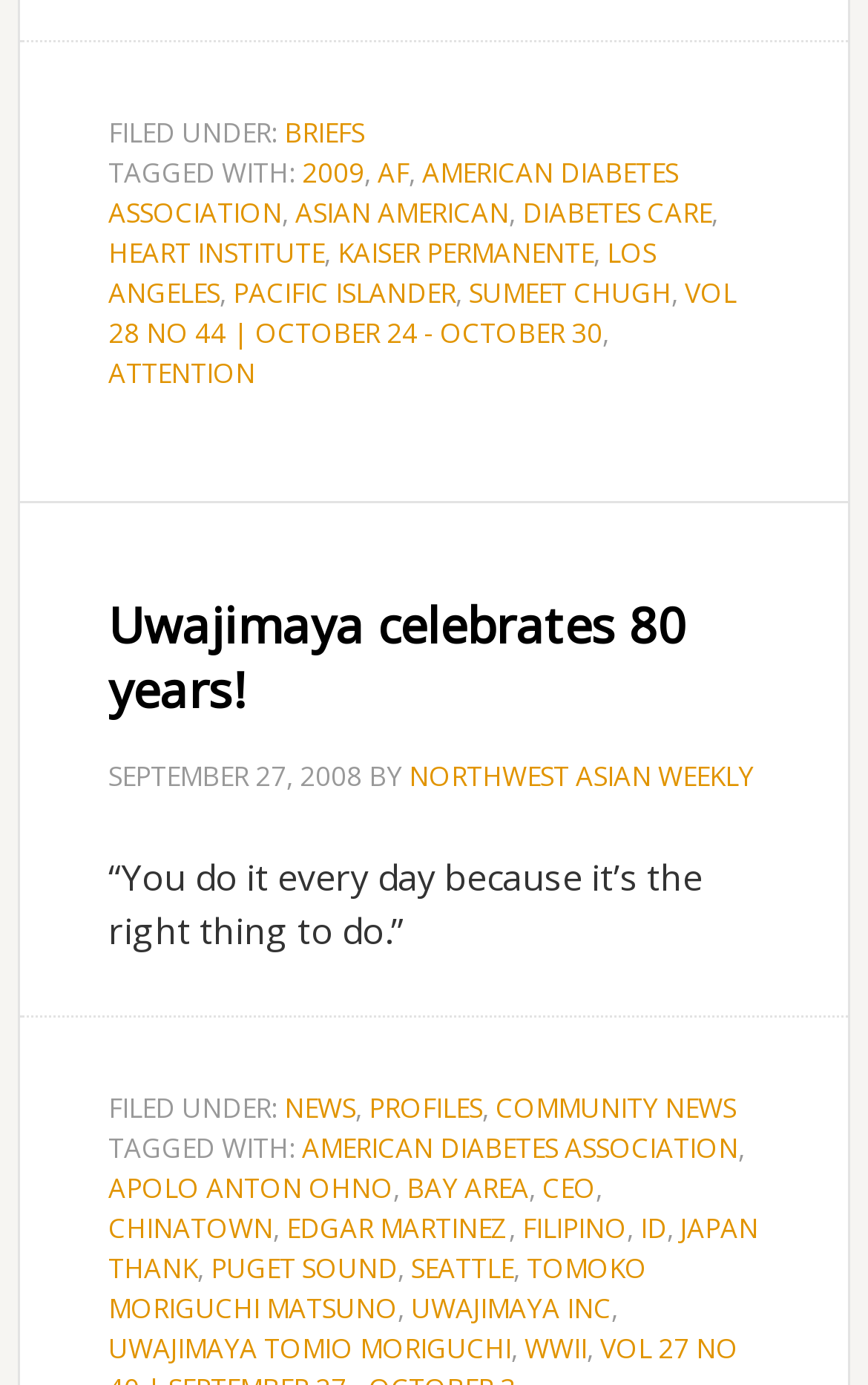Specify the bounding box coordinates of the element's area that should be clicked to execute the given instruction: "Learn more about 'AMERICAN DIABETES ASSOCIATION'". The coordinates should be four float numbers between 0 and 1, i.e., [left, top, right, bottom].

[0.348, 0.814, 0.851, 0.842]